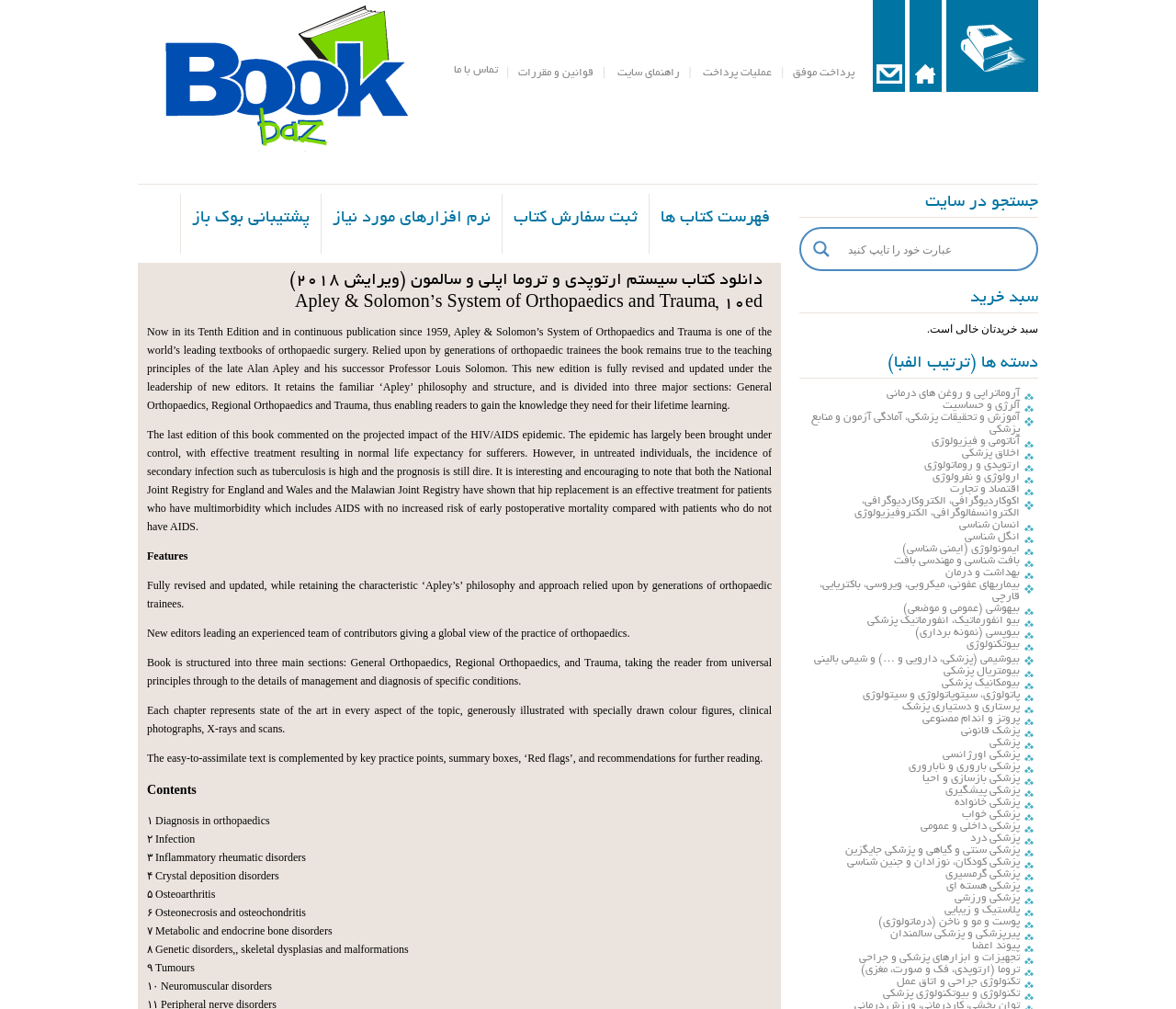Carefully examine the image and provide an in-depth answer to the question: What is the title of the book being described?

I found the title of the book by looking at the heading element with the text 'دانلود کتاب سیستم ارتوپدی و تروما اپلی و سالمون (ویرایش ۲۰۱۸) Apley & Solomon’s System of Orthopaedics and Trauma, 10ed' which is located at the top of the webpage.